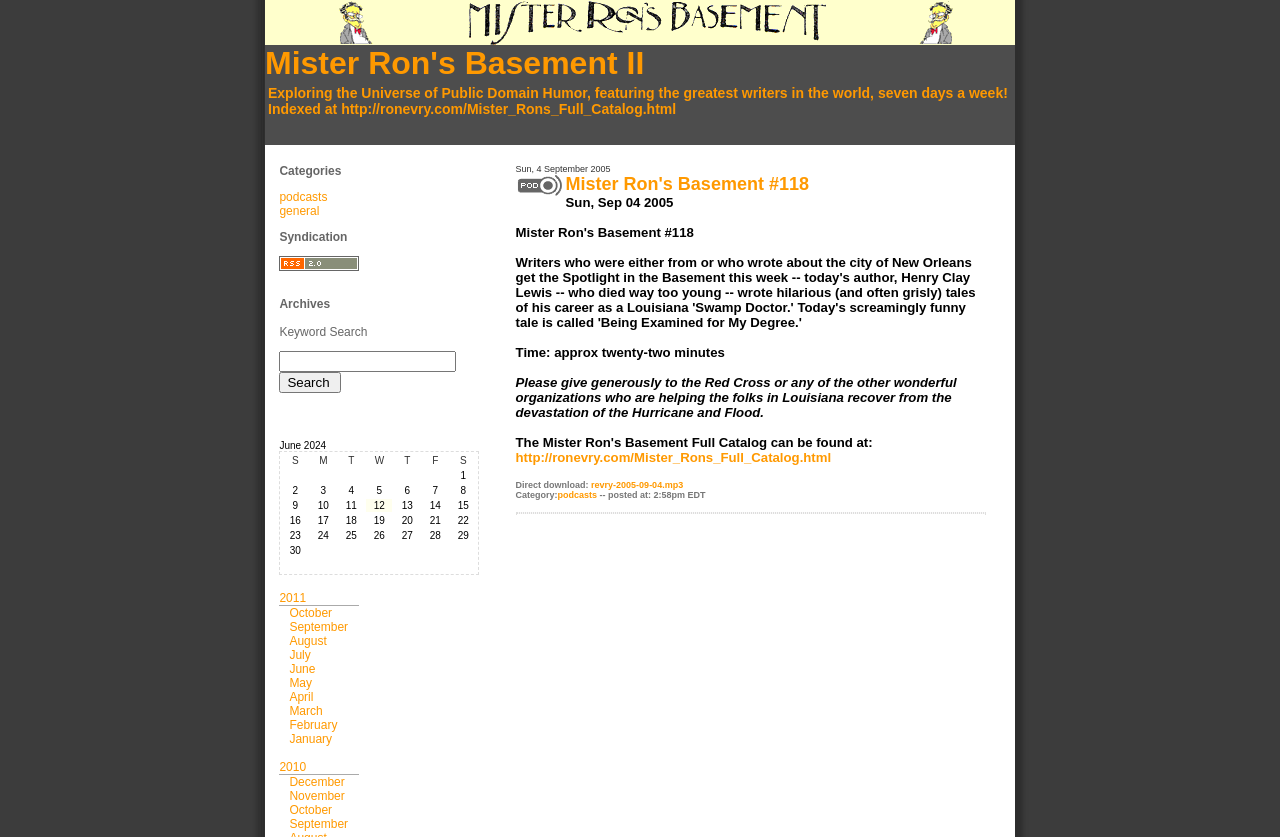Kindly determine the bounding box coordinates for the area that needs to be clicked to execute this instruction: "Click on the 'podcasts' link".

[0.218, 0.227, 0.256, 0.244]